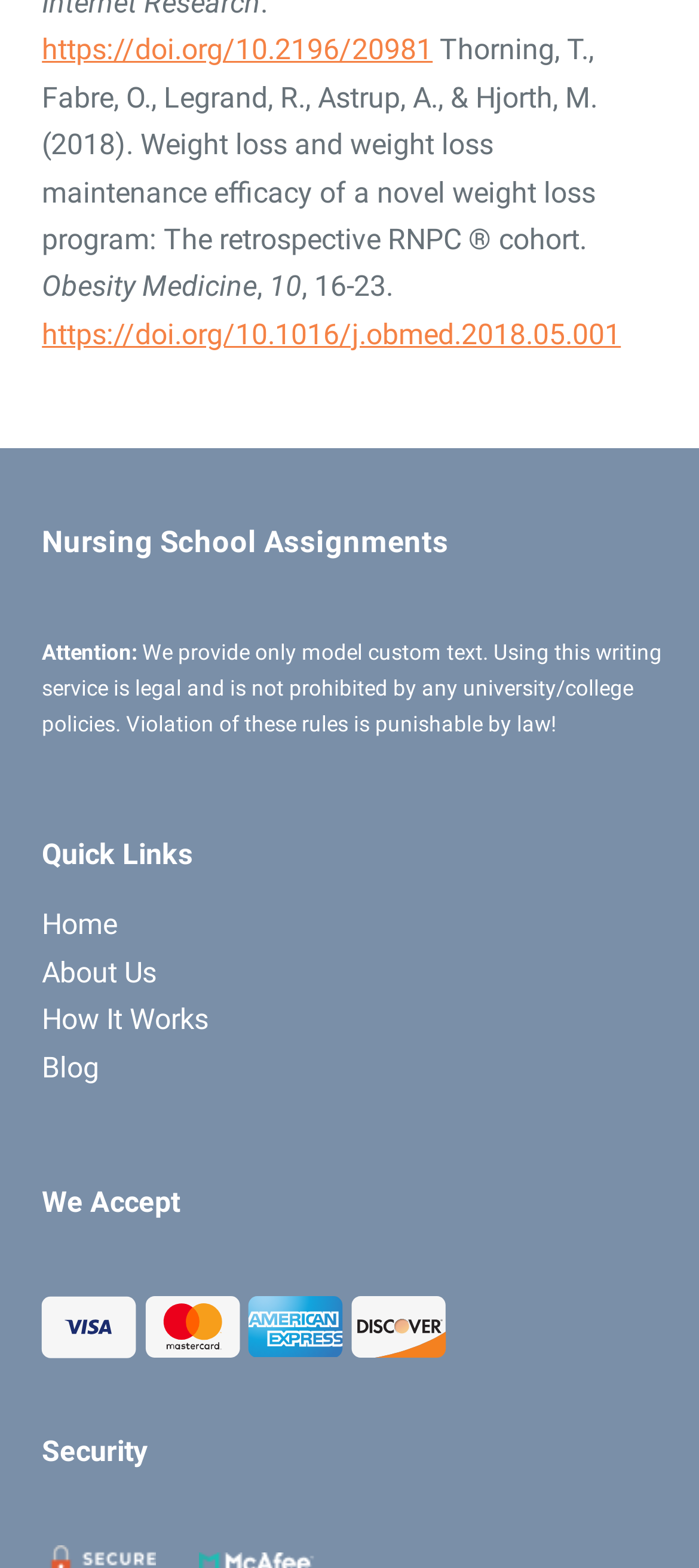How many headings are on the webpage?
From the details in the image, provide a complete and detailed answer to the question.

There are four headings on the webpage, which are 'Nursing School Assignments', 'Quick Links', 'We Accept', and 'Security'.